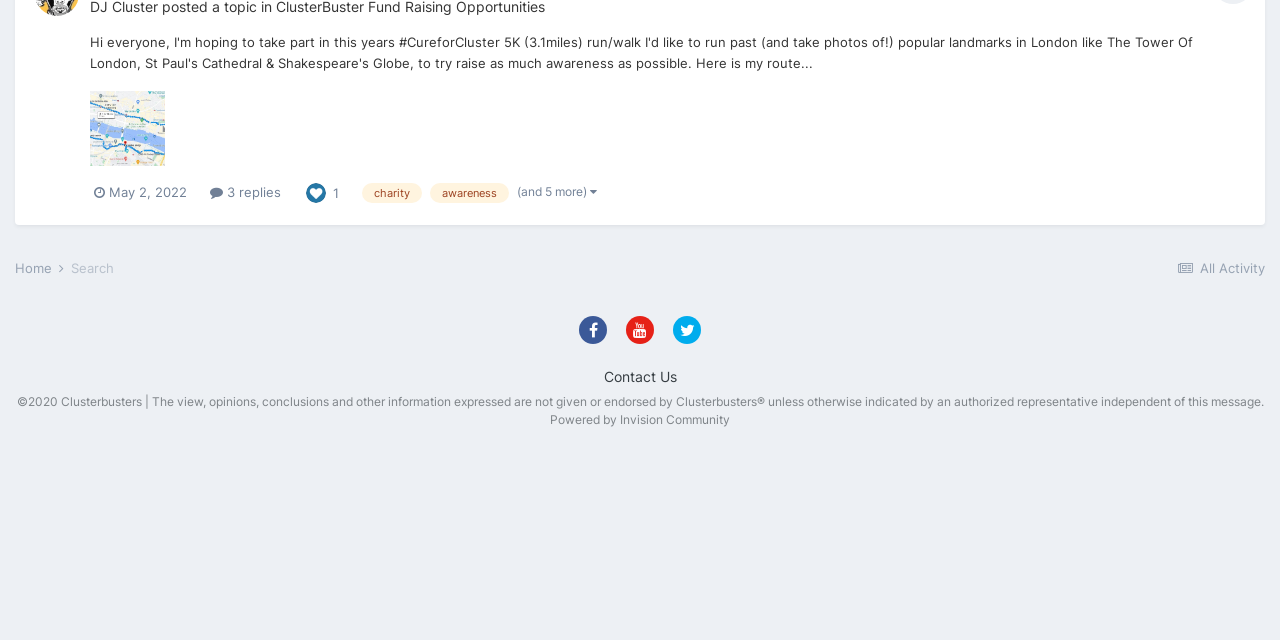Identify the bounding box for the given UI element using the description provided. Coordinates should be in the format (top-left x, top-left y, bottom-right x, bottom-right y) and must be between 0 and 1. Here is the description: Blog

None